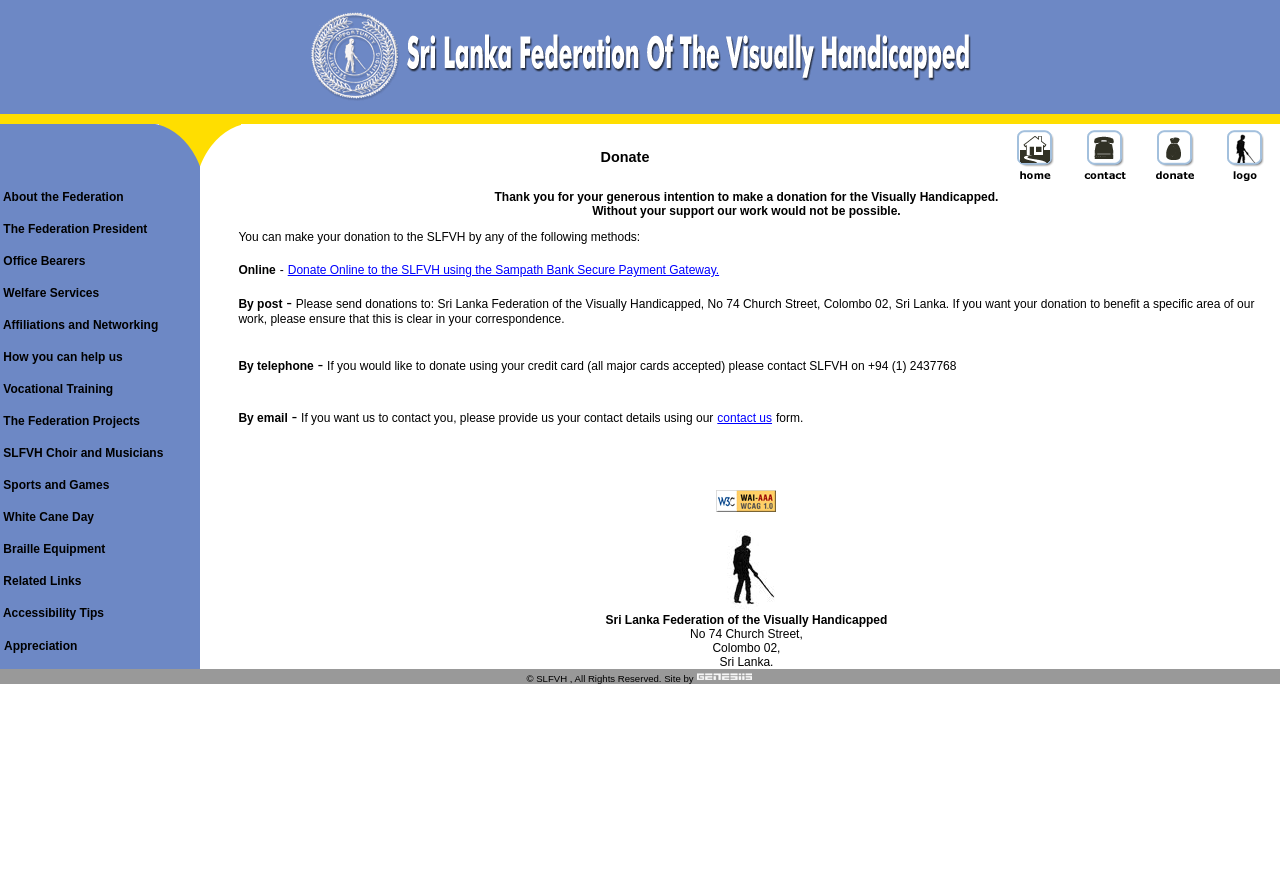What is the level of conformance to W3C-WAI Web Content Accessibility Guidelines?
Please craft a detailed and exhaustive response to the question.

The webpage conforms to the Level Triple-A of the W3C-WAI Web Content Accessibility Guidelines, which is indicated by the icon and text at the bottom of the webpage, showing the organization's commitment to accessibility.